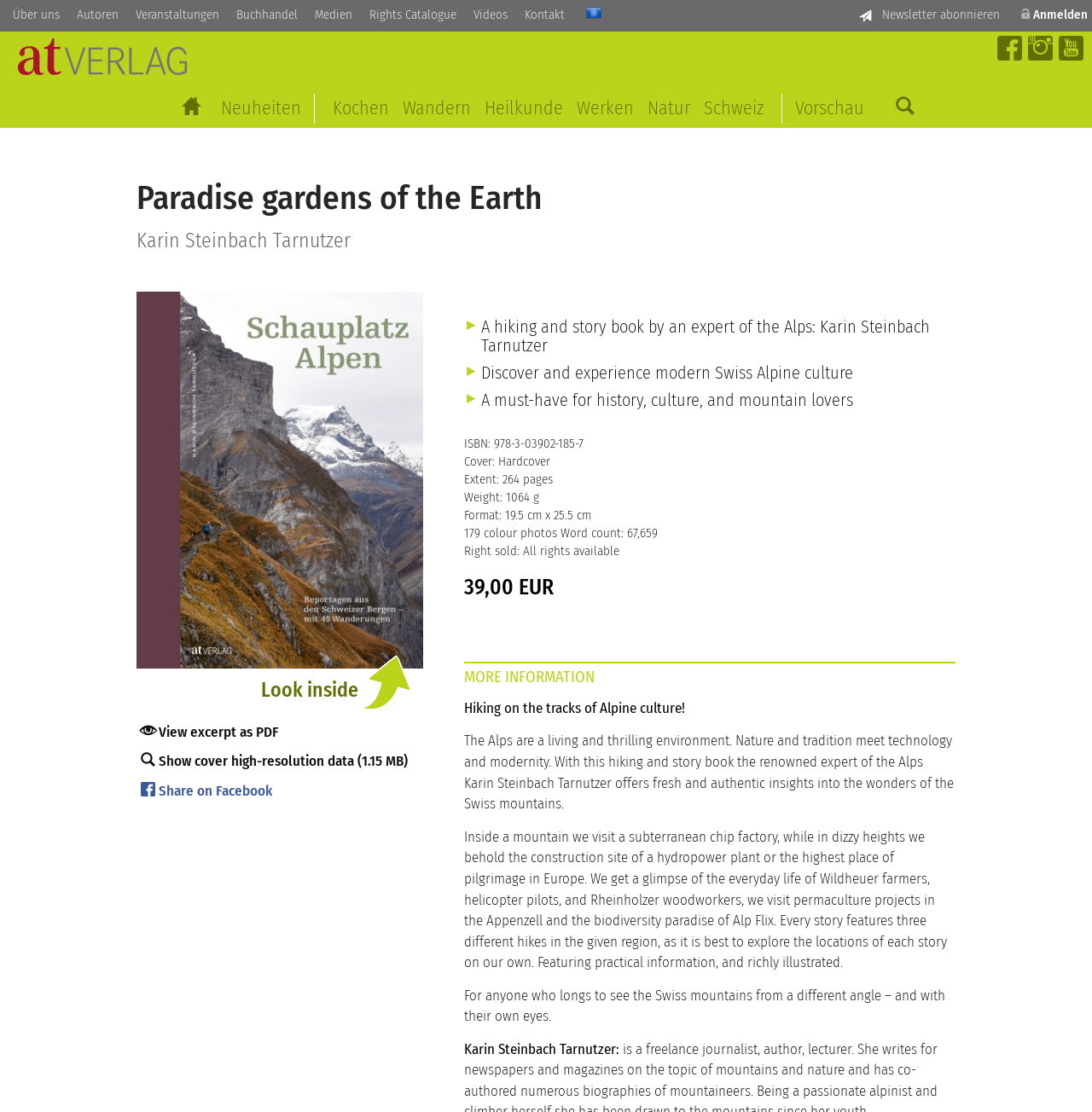Answer the question below with a single word or a brief phrase: 
What is the weight of the book?

1064 g